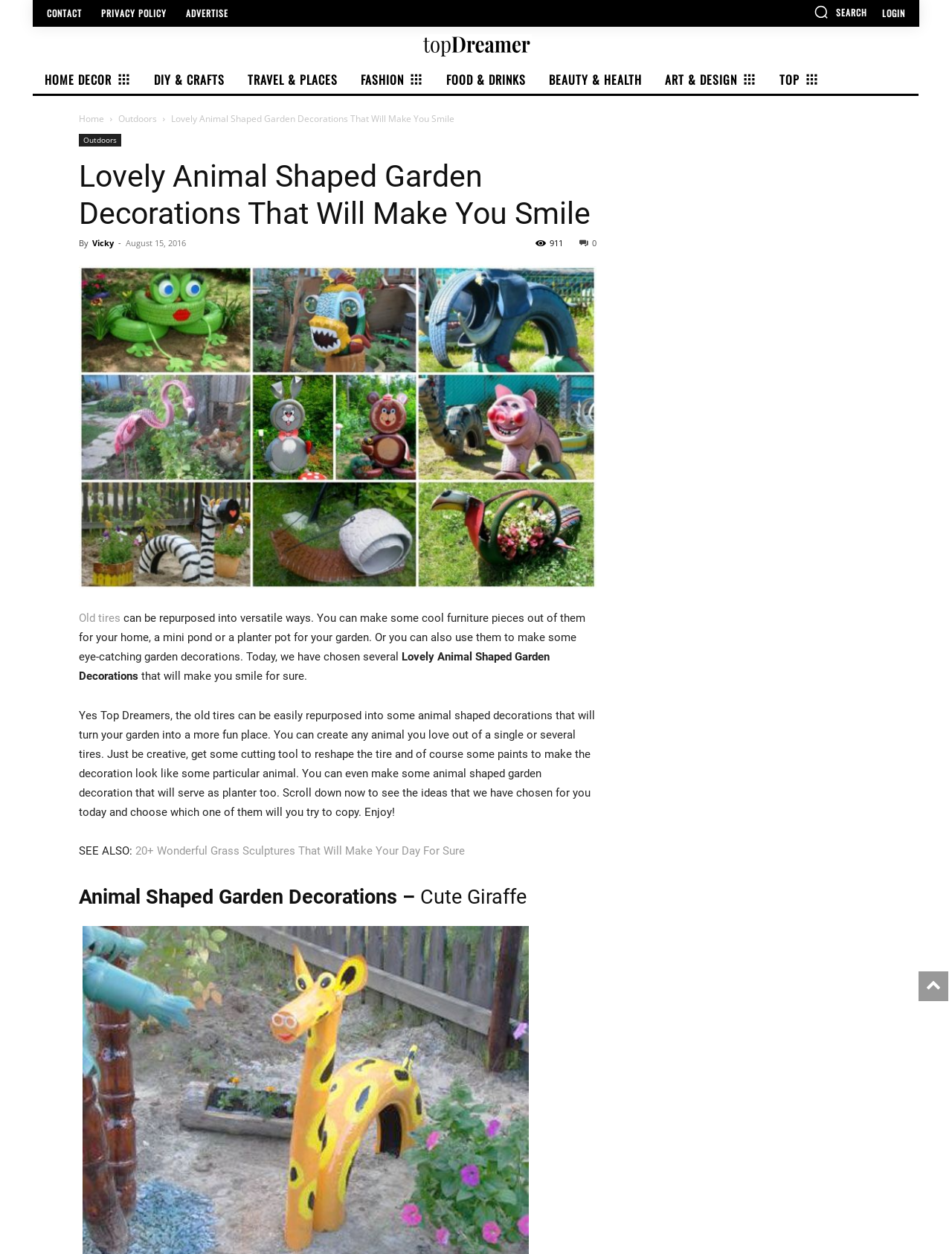From the screenshot, find the bounding box of the UI element matching this description: "title="animal shaped garden decorations"". Supply the bounding box coordinates in the form [left, top, right, bottom], each a float between 0 and 1.

[0.083, 0.212, 0.627, 0.47]